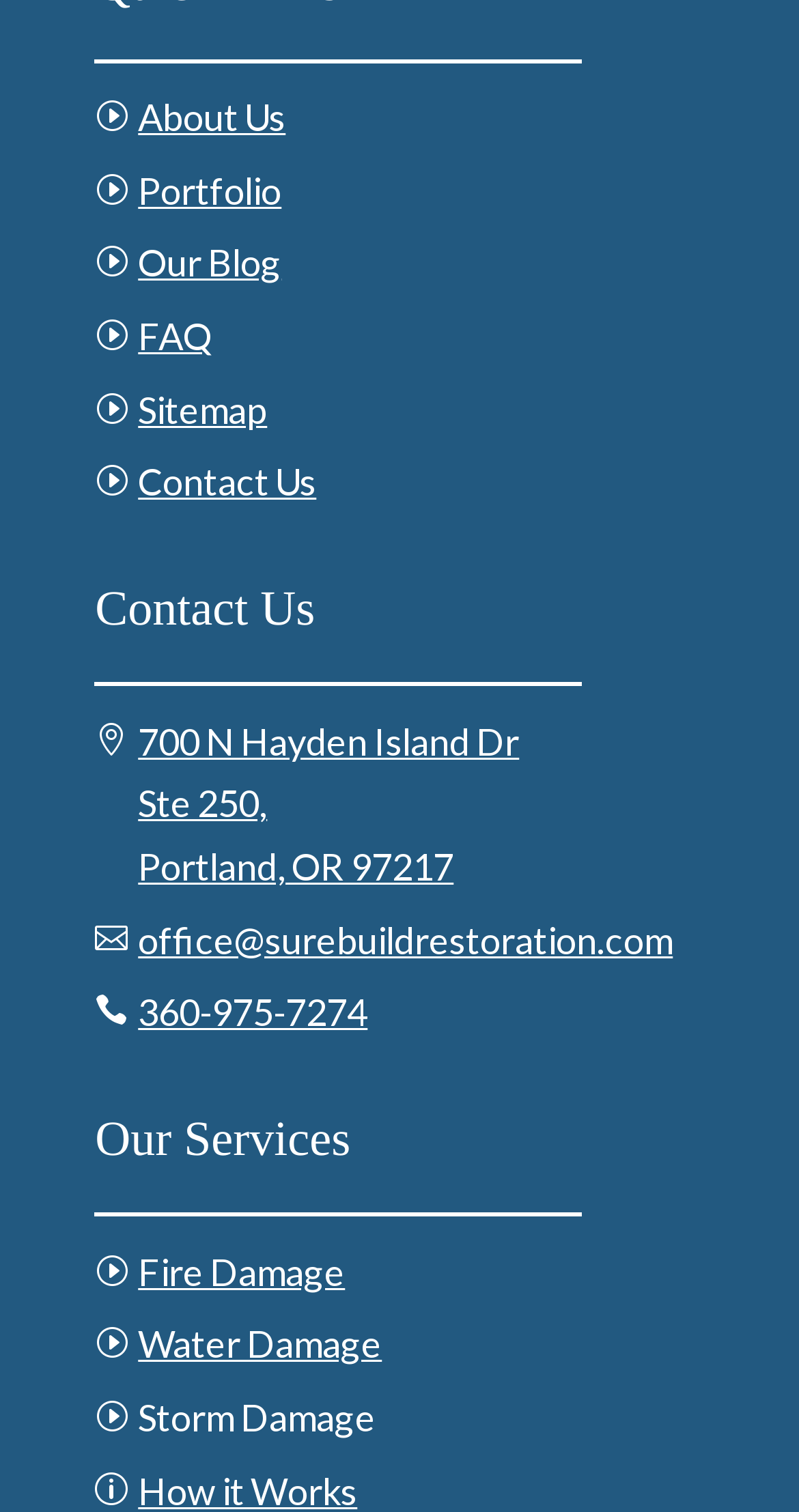Use a single word or phrase to answer the question:
What is the phone number?

360-975-7274